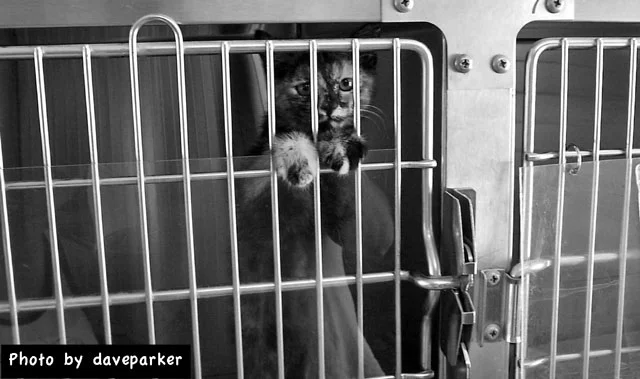Use a single word or phrase to answer the question: 
What is the cat a symbol of?

Urgent need for reform